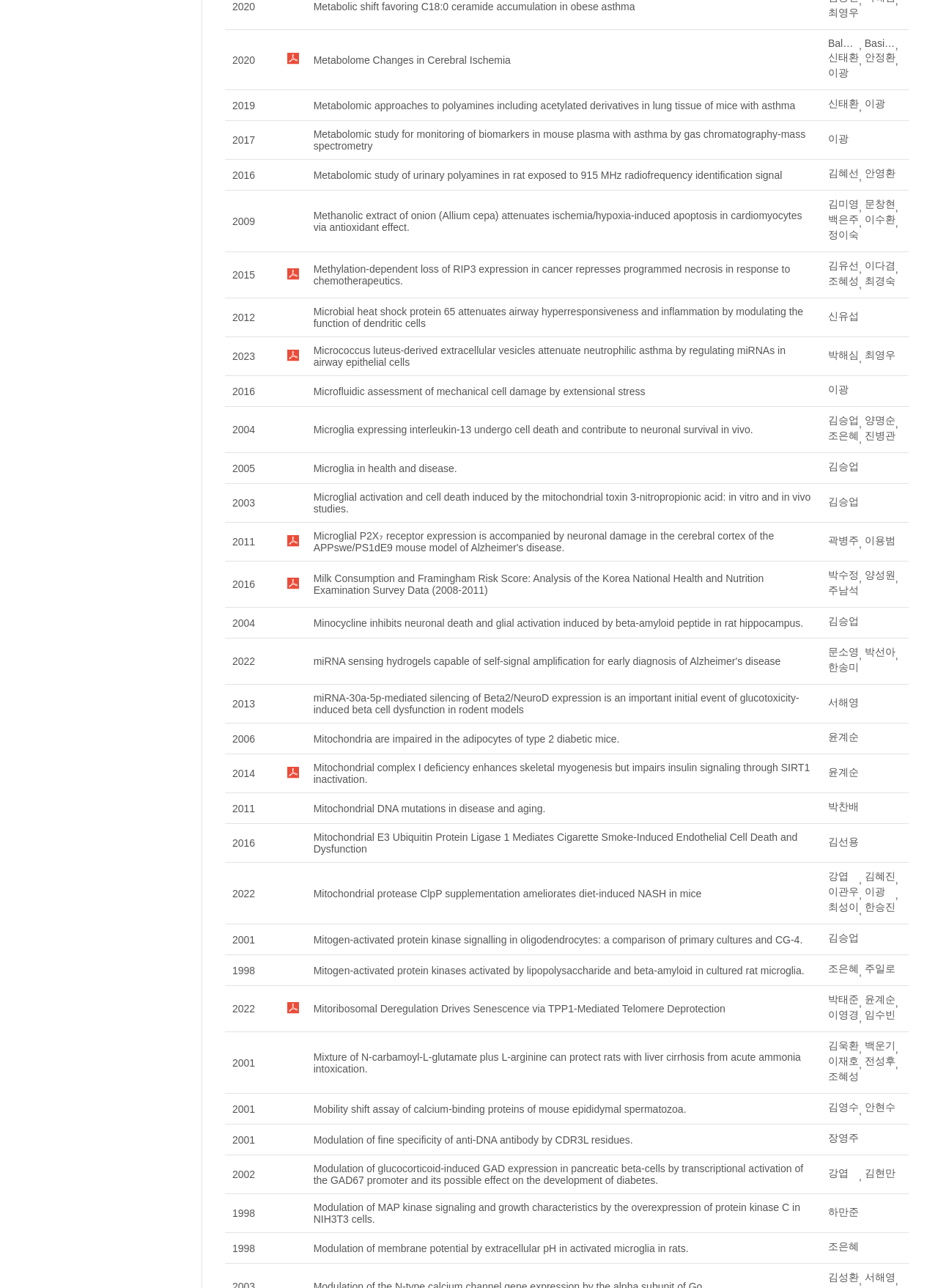Please study the image and answer the question comprehensively:
What is the title of the publication in the third row?

I found the title of the publication in the third row by looking at the gridcell containing the text 'Metabolomic study for monitoring of biomarkers in mouse plasma with asthma by gas chromatography-mass spectrometry'.